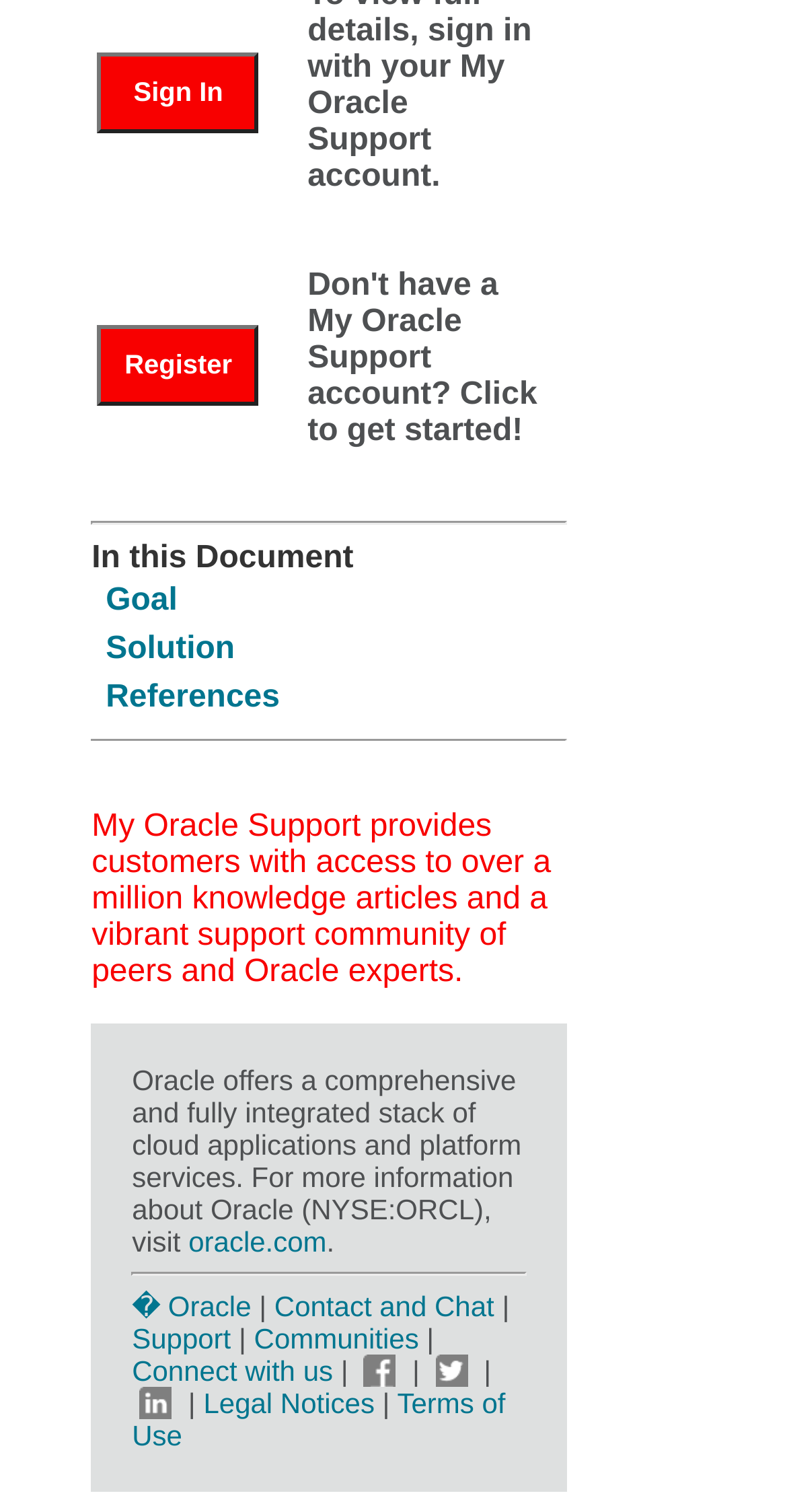Find the bounding box coordinates for the area you need to click to carry out the instruction: "View Goal". The coordinates should be four float numbers between 0 and 1, indicated as [left, top, right, bottom].

[0.134, 0.386, 0.226, 0.409]